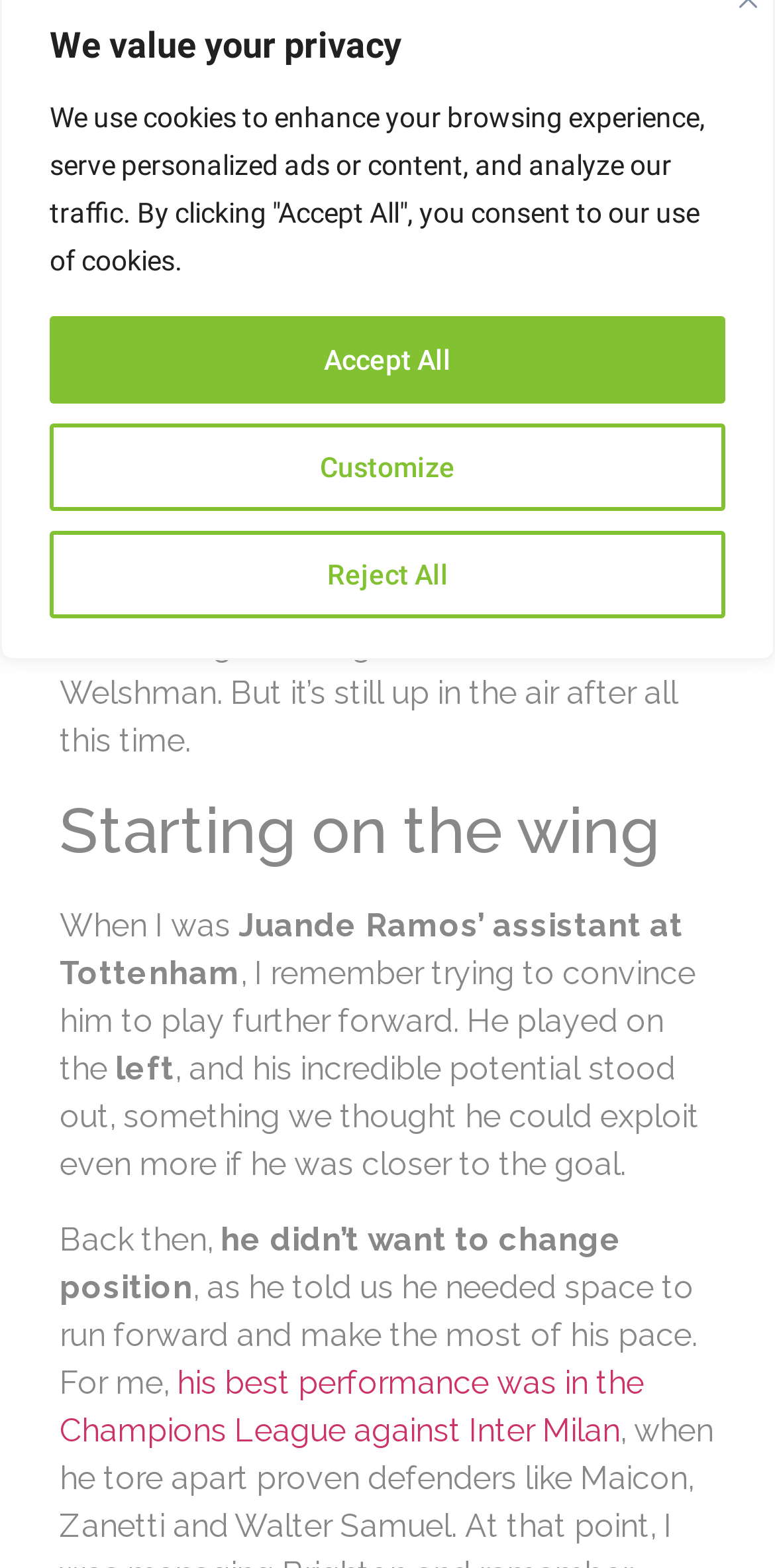From the webpage screenshot, identify the region described by Reject All. Provide the bounding box coordinates as (top-left x, top-left y, bottom-right x, bottom-right y), with each value being a floating point number between 0 and 1.

[0.064, 0.339, 0.936, 0.394]